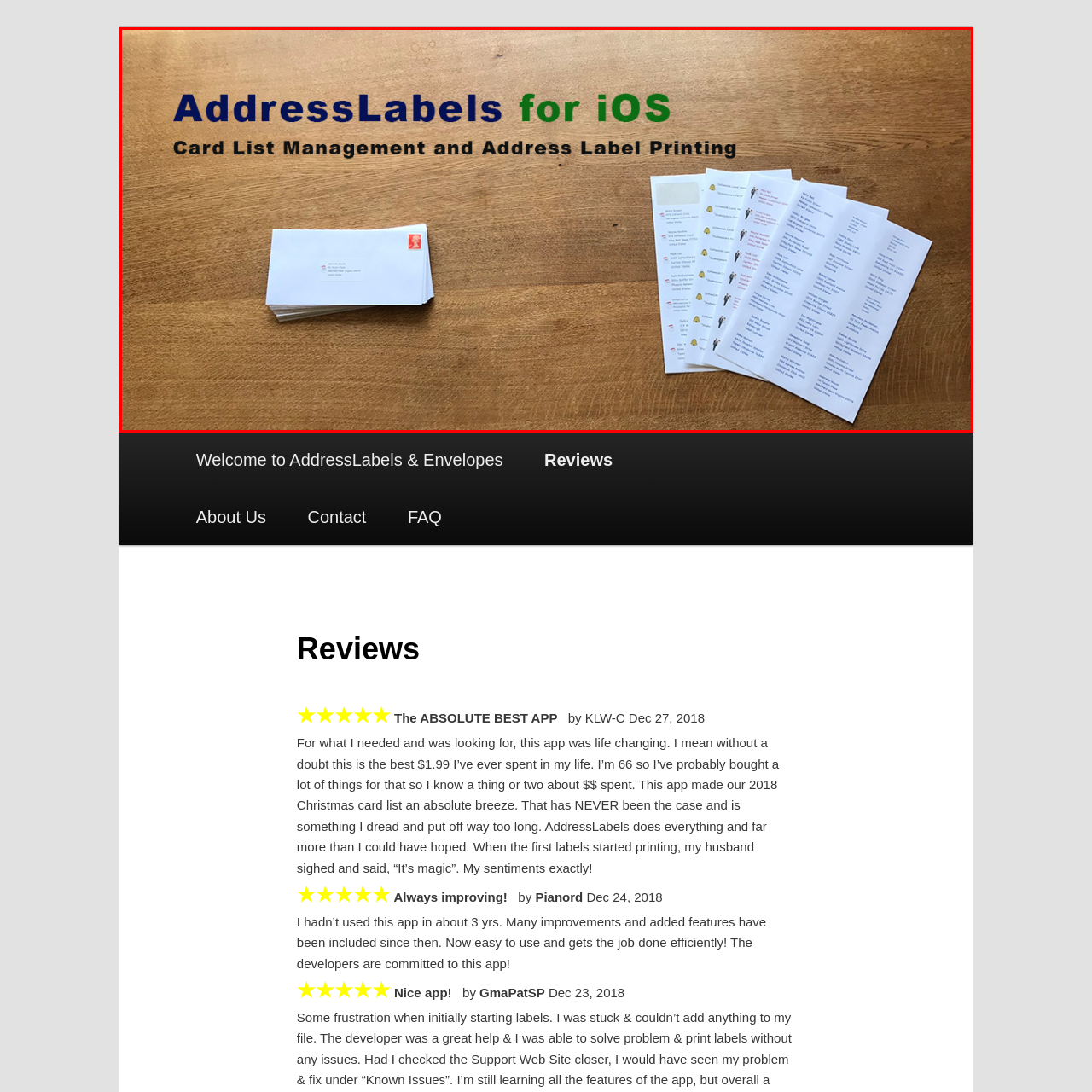Focus on the area highlighted by the red bounding box and give a thorough response to the following question, drawing from the image: What is on the left side of the image?

On the left side of the image, there are neatly stacked envelopes, which are ready to be mailed, as indicated by the visible postage stamps.